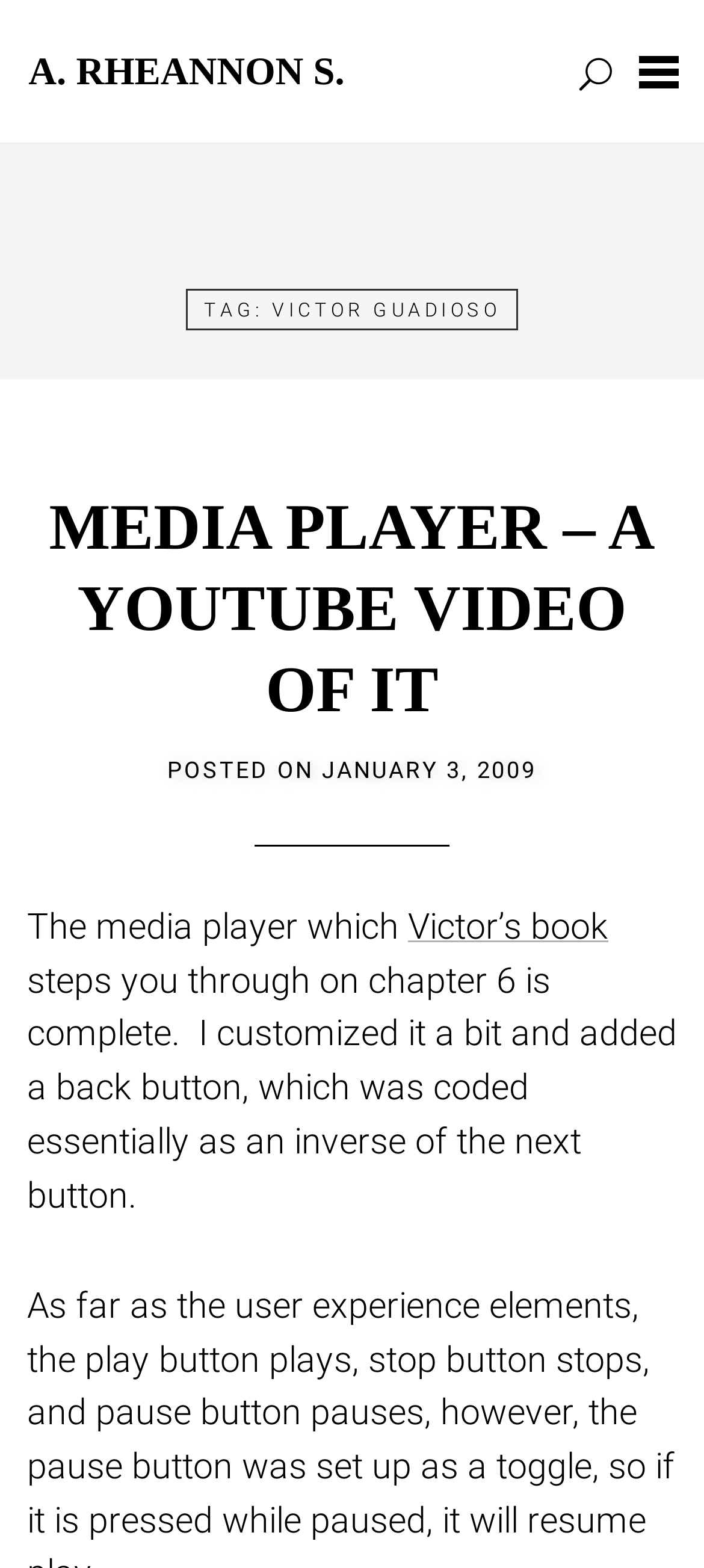Identify the first-level heading on the webpage and generate its text content.

A. RHEANNON S.